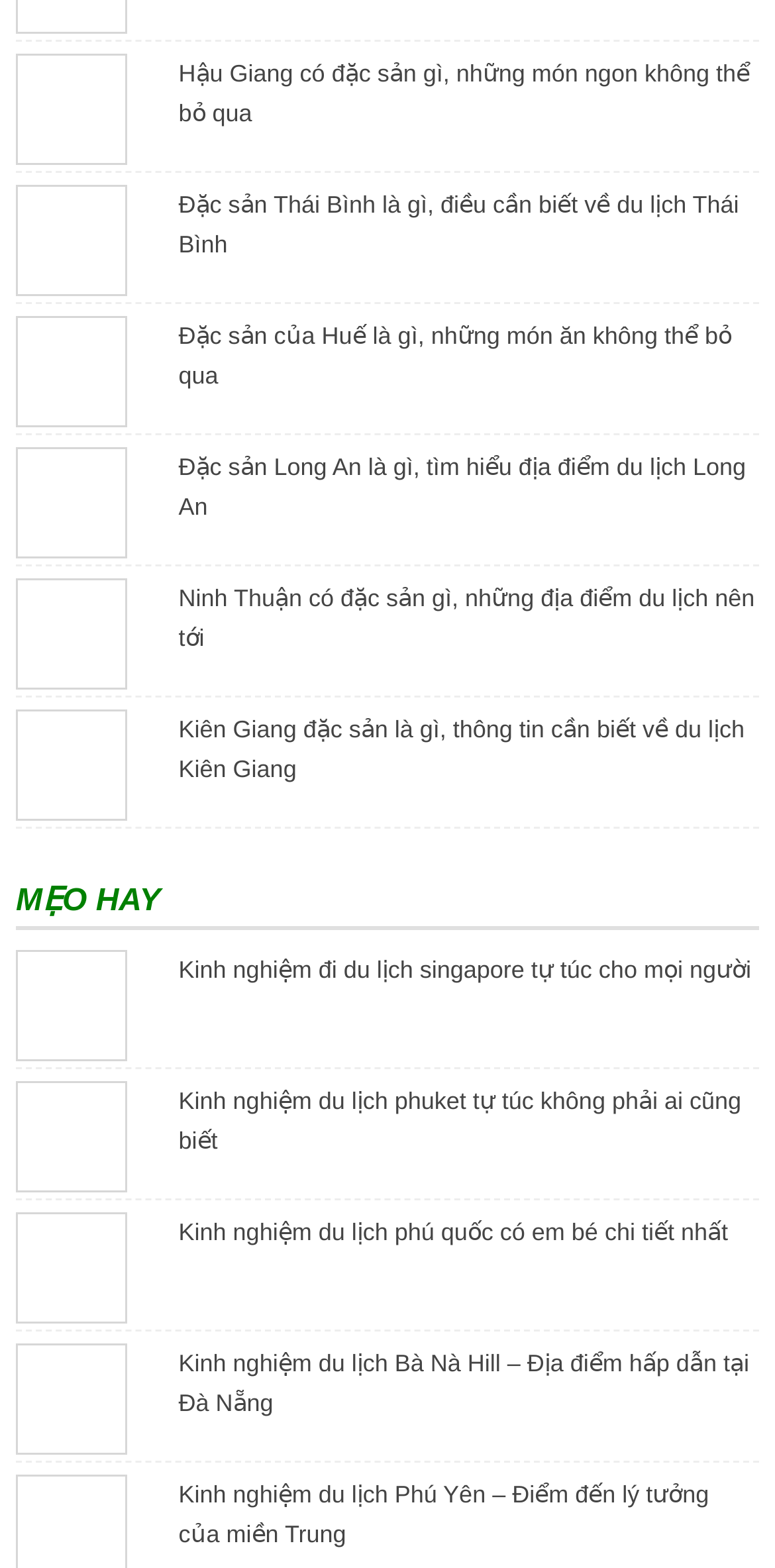What is the topic of the webpage?
Refer to the image and answer the question using a single word or phrase.

Travel and food